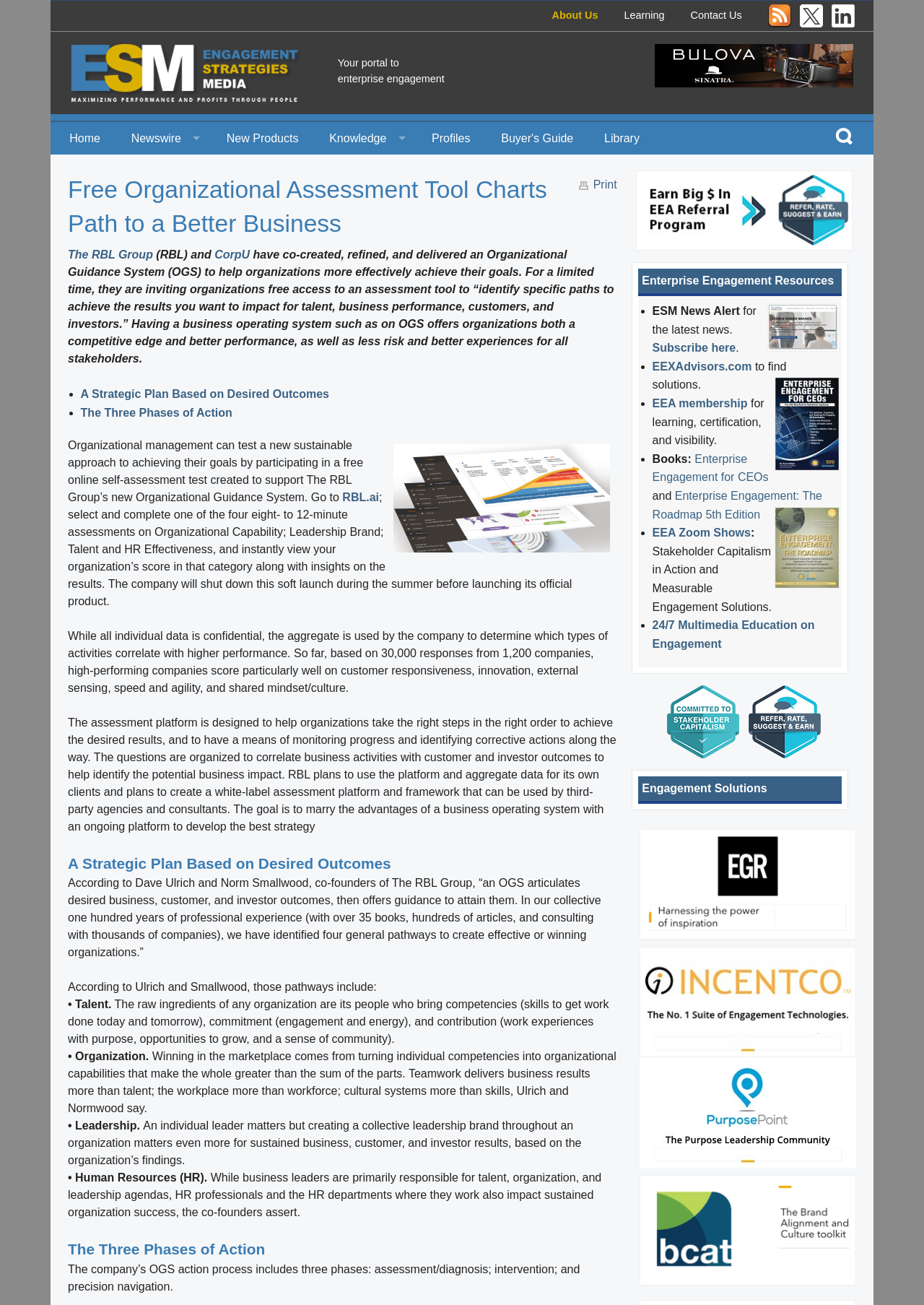Please find the bounding box coordinates for the clickable element needed to perform this instruction: "Learn more about Engagement Strategies Media".

[0.076, 0.05, 0.325, 0.06]